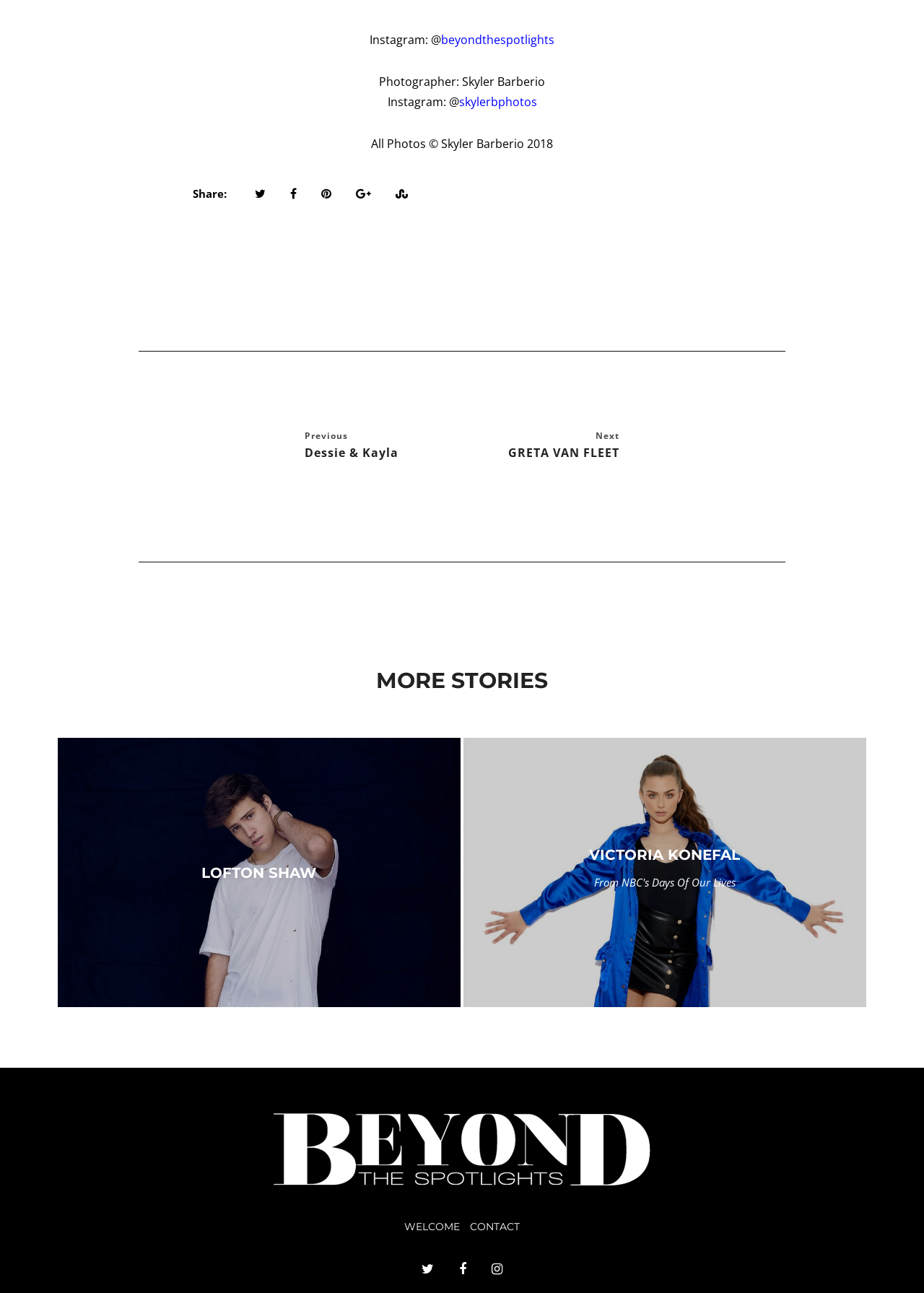Locate the bounding box coordinates of the area you need to click to fulfill this instruction: 'Read more about LOFTON SHAW'. The coordinates must be in the form of four float numbers ranging from 0 to 1: [left, top, right, bottom].

[0.218, 0.668, 0.343, 0.682]